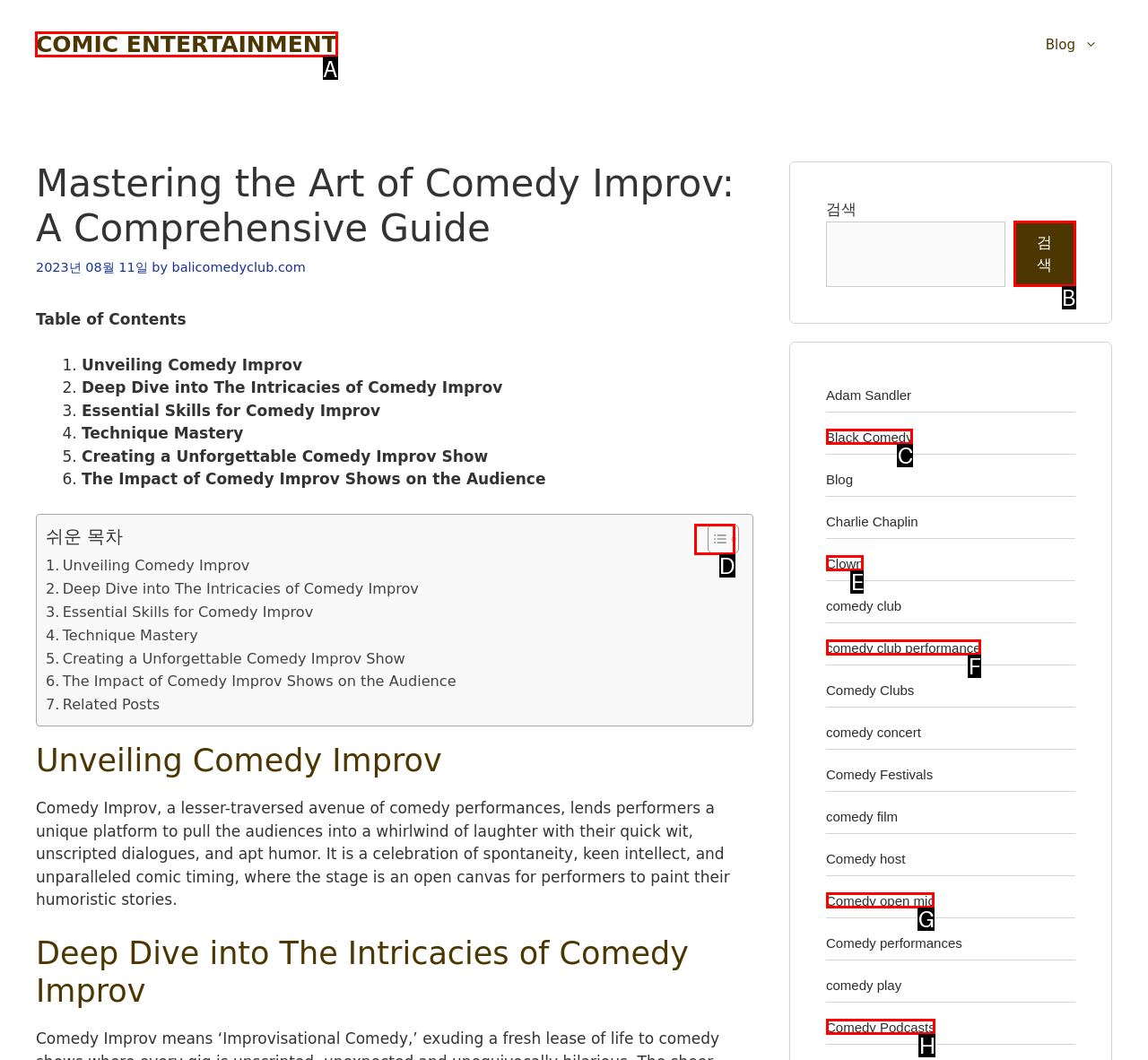Which option should you click on to fulfill this task: Click on the 'COMIC ENTERTAINMENT' link? Answer with the letter of the correct choice.

A